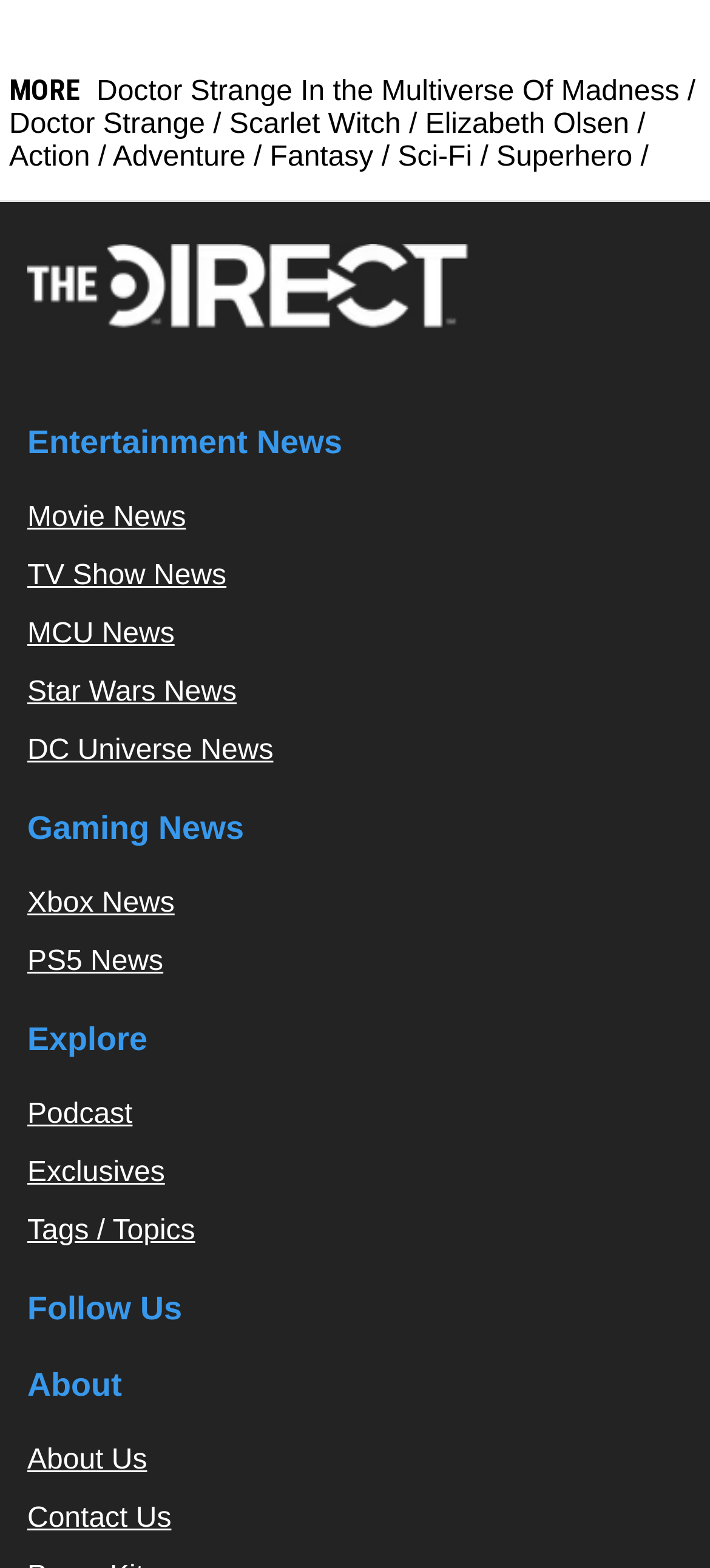Based on the image, provide a detailed response to the question:
What social media platforms can you follow?

The answer can be found by looking at the link elements under the 'Follow Us' heading, which indicate that the website can be followed on Twitter, Facebook, and Instagram.